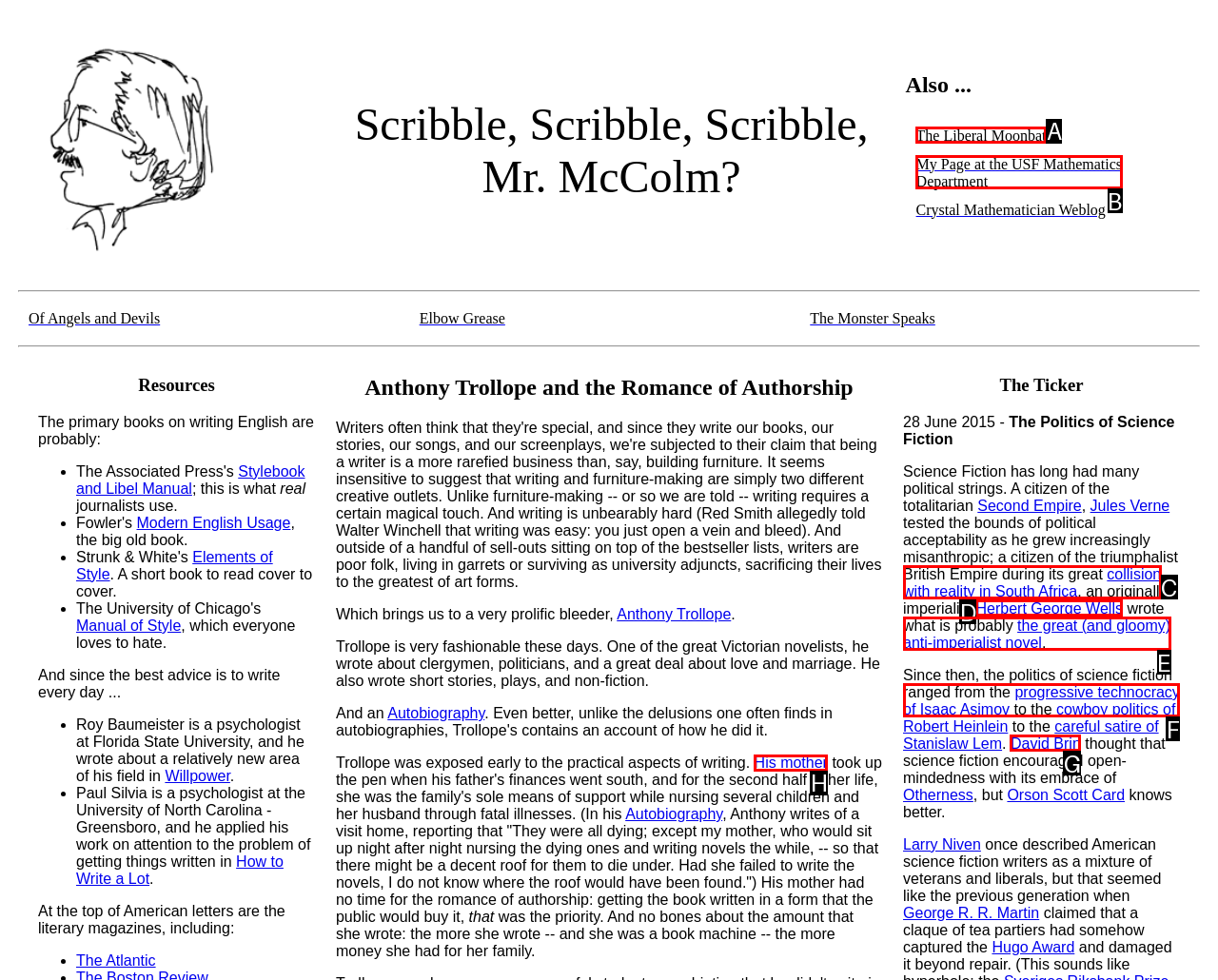Determine which option you need to click to execute the following task: Click on 'The Liberal Moonbat'. Provide your answer as a single letter.

A